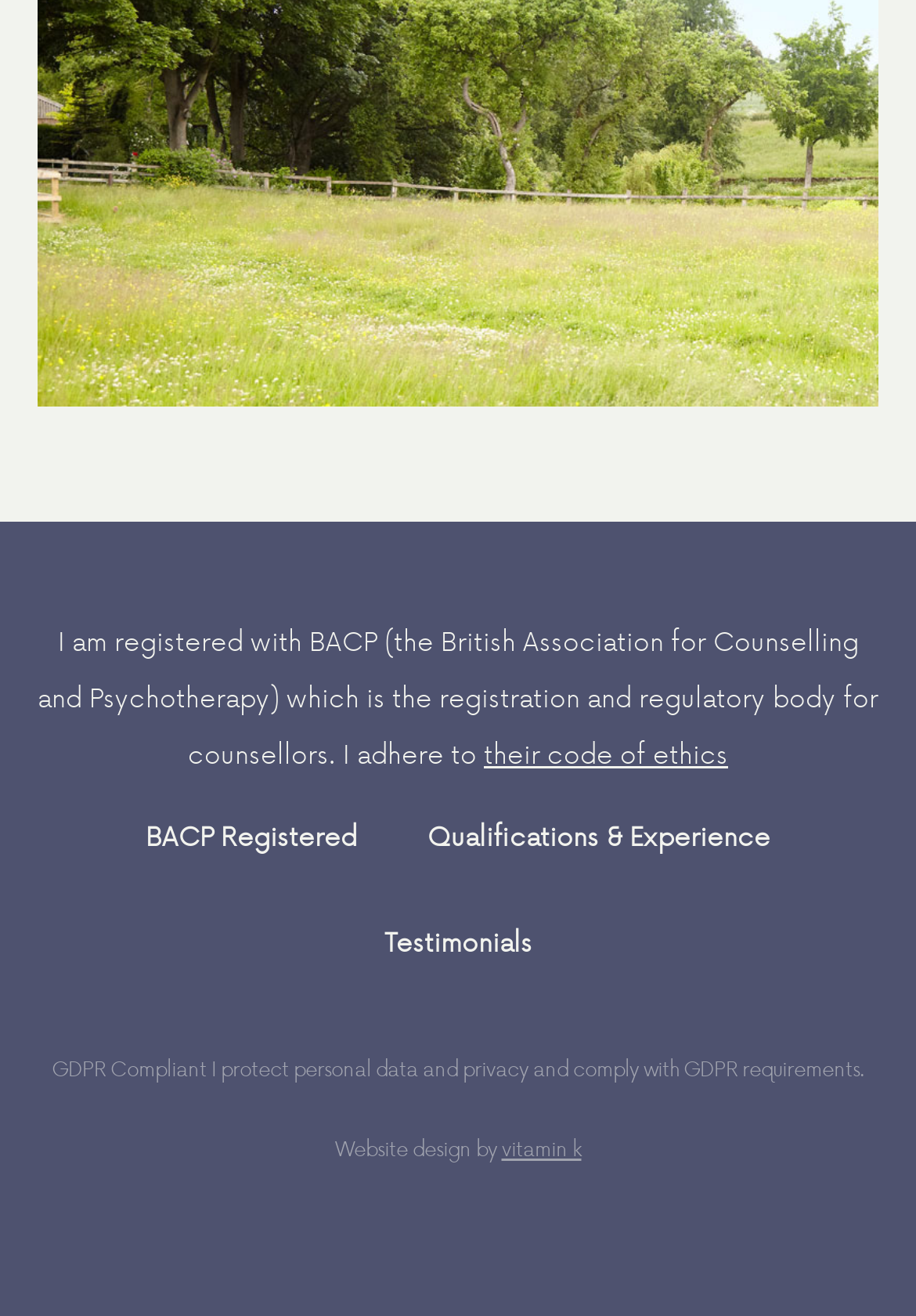Identify the bounding box for the given UI element using the description provided. Coordinates should be in the format (top-left x, top-left y, bottom-right x, bottom-right y) and must be between 0 and 1. Here is the description: Qualifications & Experience

[0.454, 0.612, 0.855, 0.657]